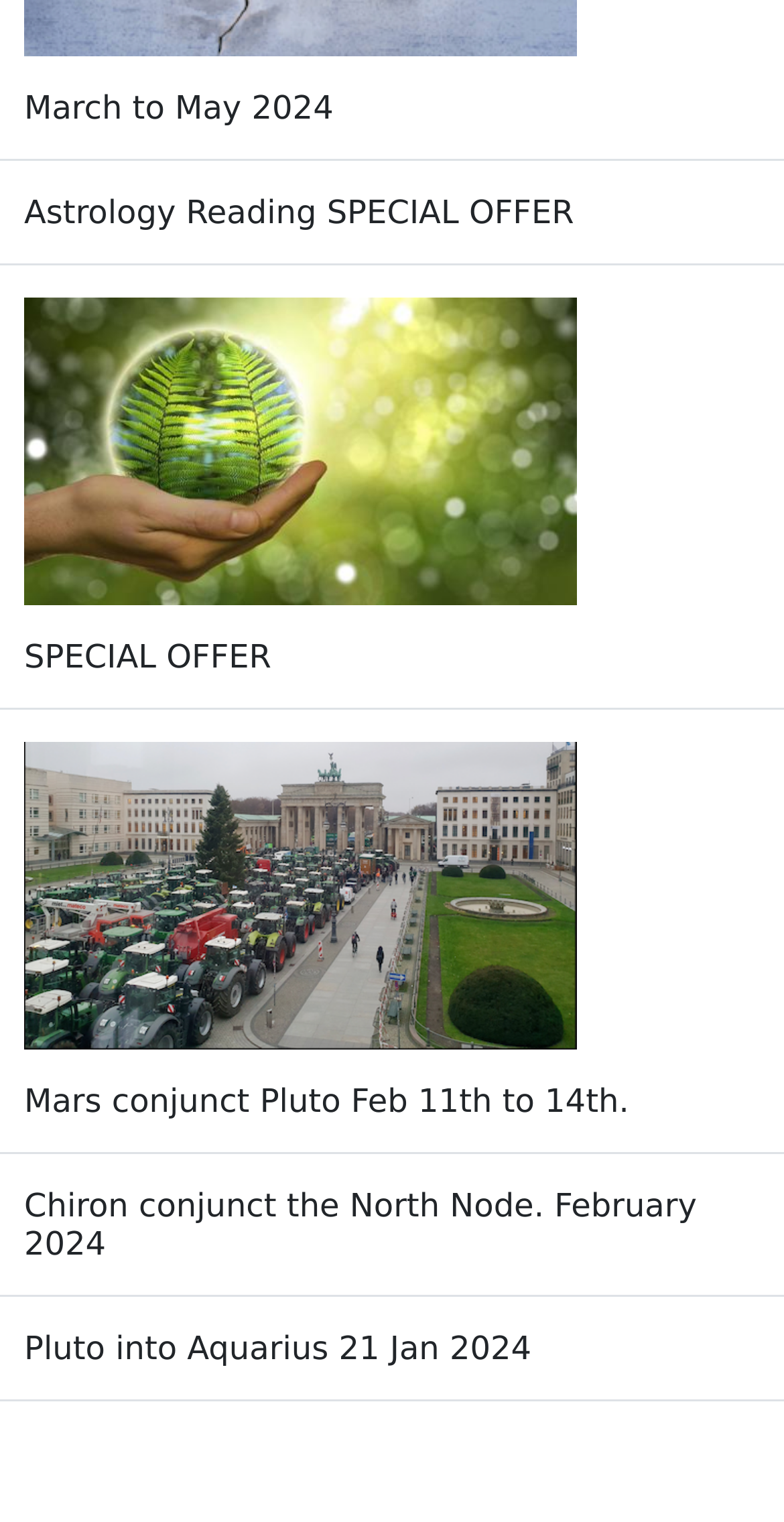Answer the question in one word or a short phrase:
How many special offers are available?

2